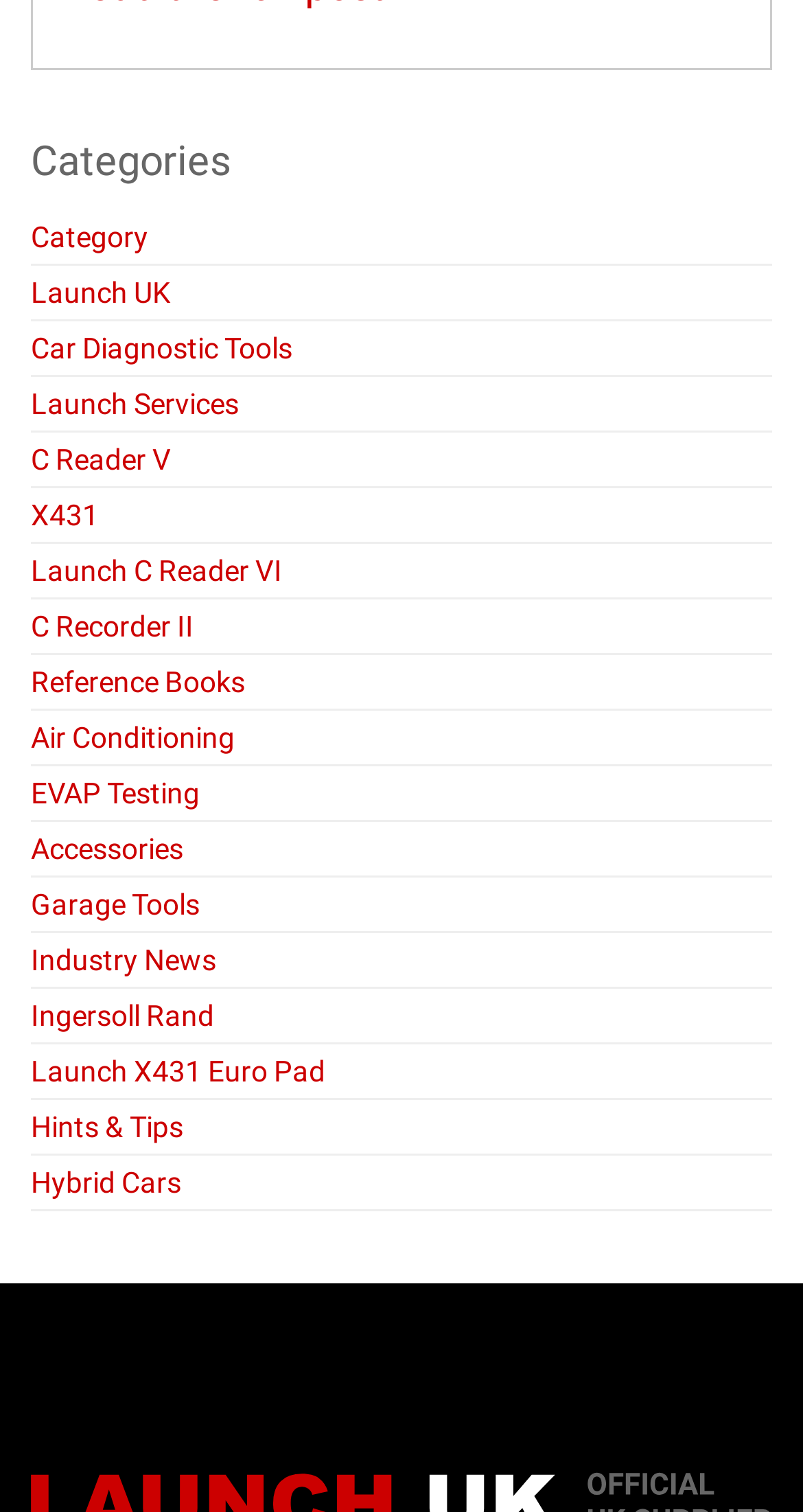Pinpoint the bounding box coordinates of the area that must be clicked to complete this instruction: "View Launch UK".

[0.038, 0.176, 0.962, 0.213]